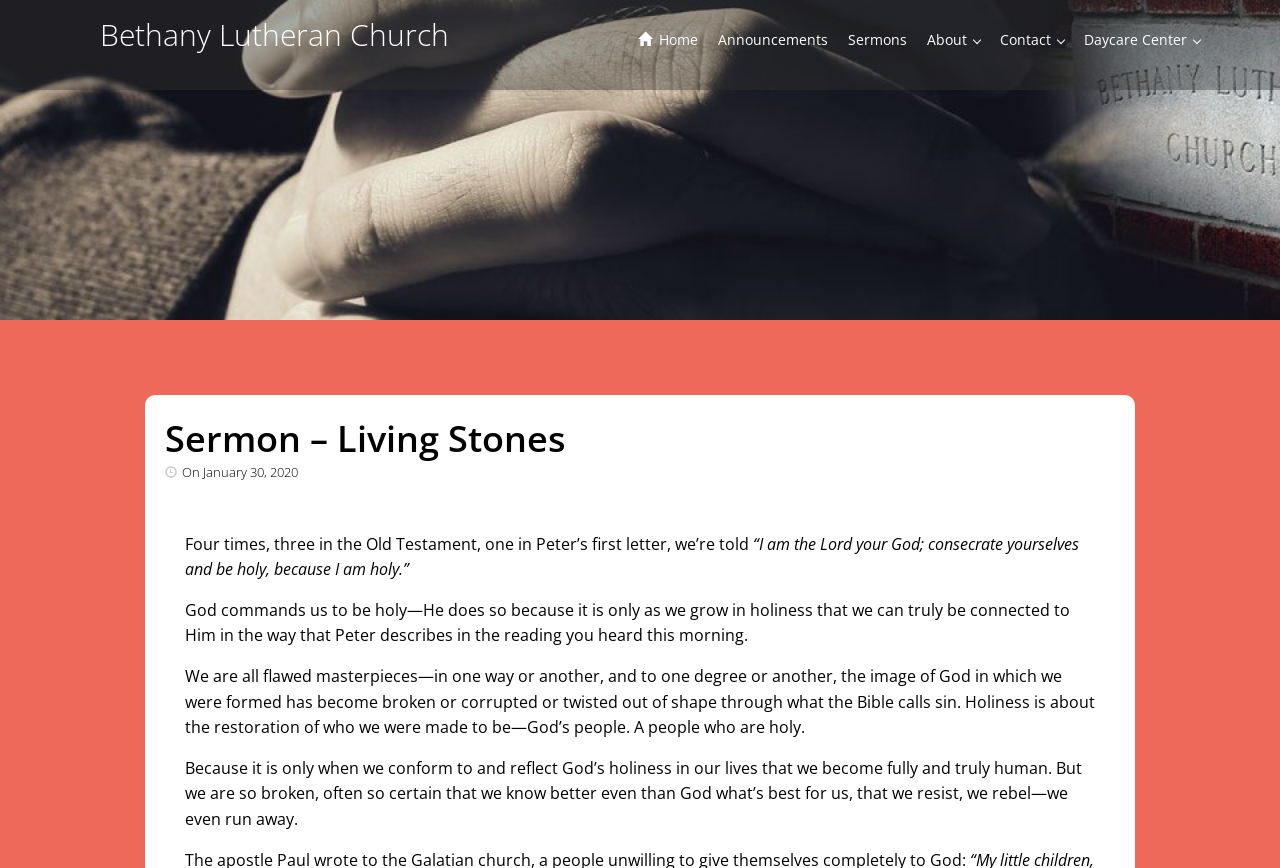Answer the question below in one word or phrase:
What is the purpose of the sermon?

To encourage holiness